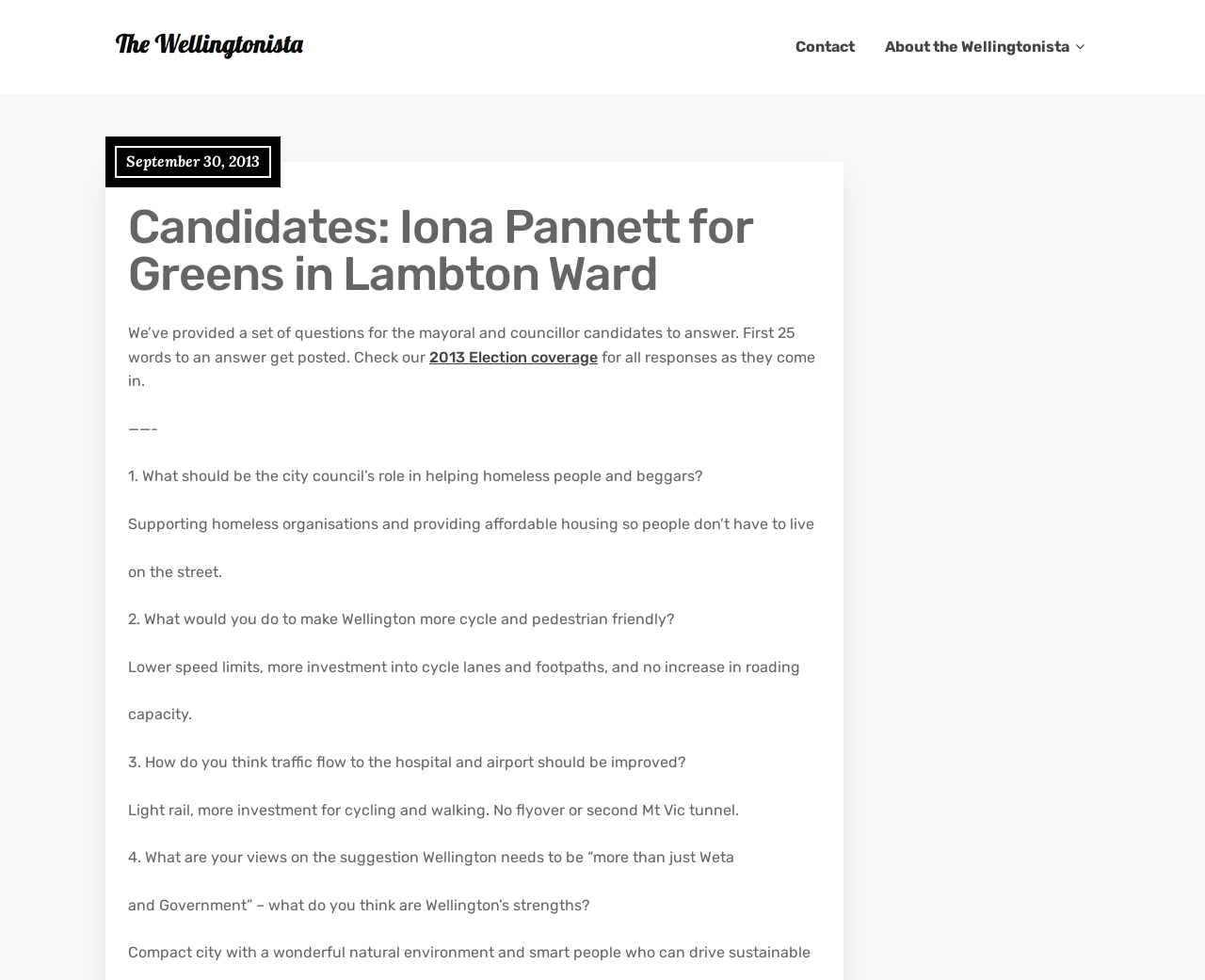What is the candidate's view on traffic flow to the hospital and airport?
Please use the image to provide an in-depth answer to the question.

The candidate's view on traffic flow to the hospital and airport can be found in the answer to question 3, which is 'Light rail, more investment for cycling and walking. No flyover or second Mt Vic tunnel'.